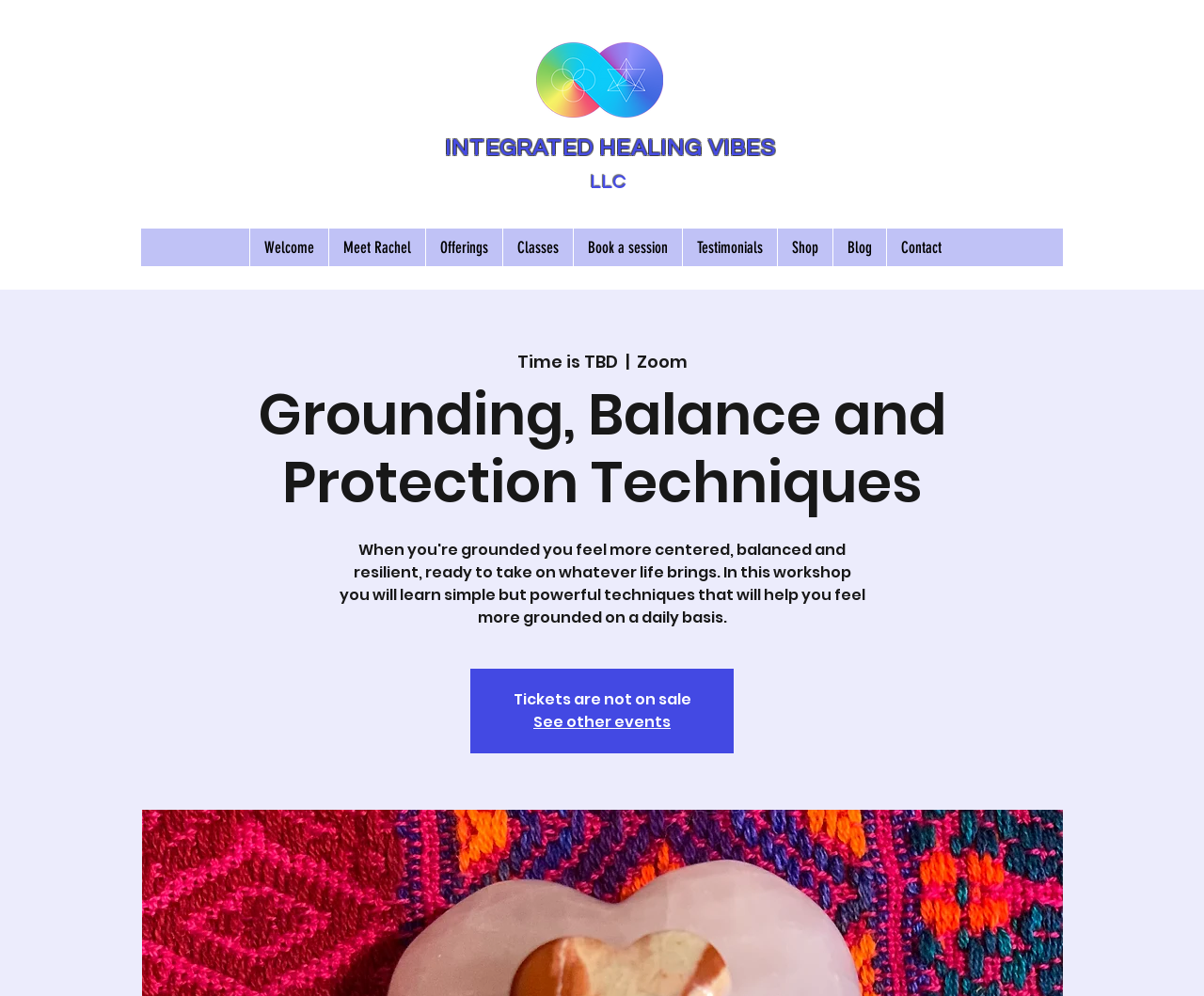Determine the bounding box coordinates of the clickable region to execute the instruction: "Leave a comment on the article". The coordinates should be four float numbers between 0 and 1, denoted as [left, top, right, bottom].

None